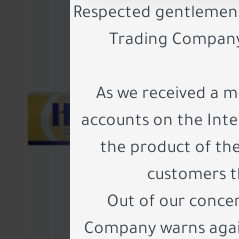Provide a short answer using a single word or phrase for the following question: 
What is the company's product mentioned in the message?

Berain Water Company products